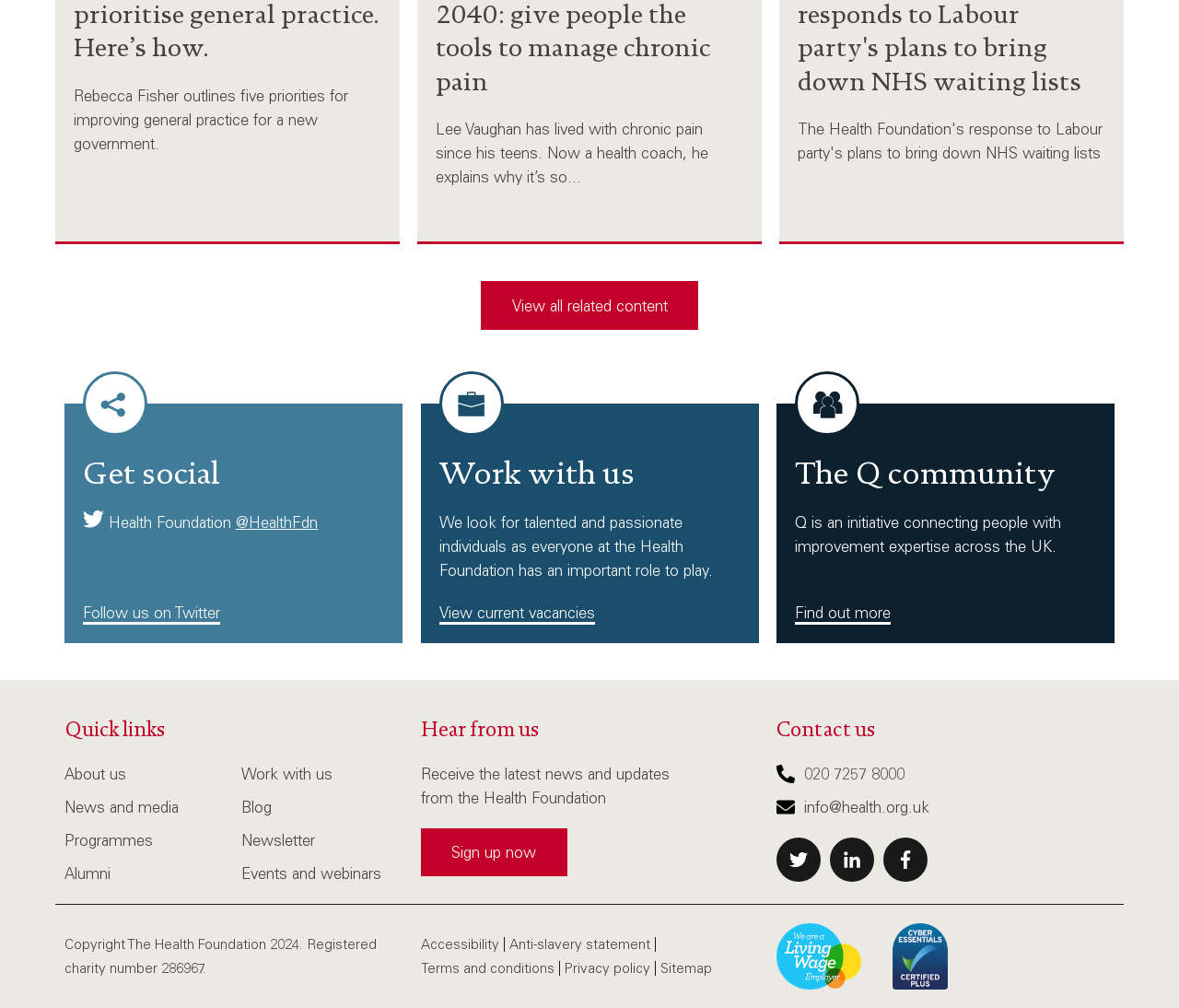Identify the bounding box of the UI component described as: "Accessibility".

[0.357, 0.93, 0.428, 0.944]